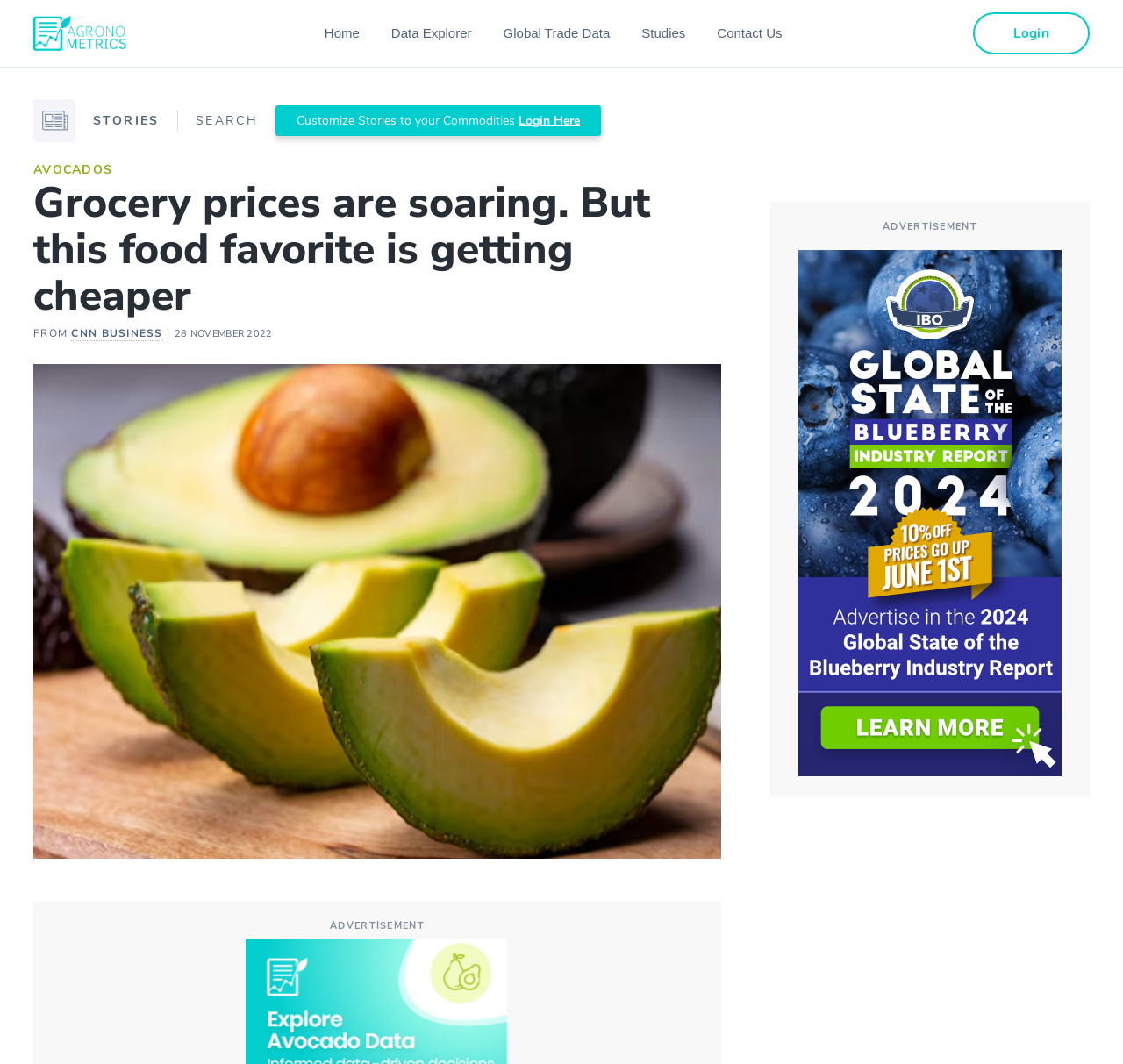Explain in detail what is displayed on the webpage.

The webpage appears to be an article page from Agronometrics Stories, with a focus on a specific news story. At the top left, there is a logo of Agronometrics, accompanied by two identical images. Below the logo, there is a navigation menu with links to "Home", "Data Explorer", "Global Trade Data", "Studies", and "Contact Us". On the top right, there is a "Login" link.

The main content of the page is a news article with a heading that reads "Grocery prices are soaring. But this food favorite is getting cheaper". Below the heading, there is a subheading that indicates the article is from CNN Business, dated 28 November 2022. The article is categorized under "AVOCADOS".

To the right of the article heading, there is a call-to-action link that encourages users to customize stories to their commodities and login. Below the article heading, there is a large image that takes up most of the page's width.

Above the article, there are also links to "STORIES" and "SEARCH" on the top left, and a link to "Customize Stories to your Commodities Login Here" on the top right.